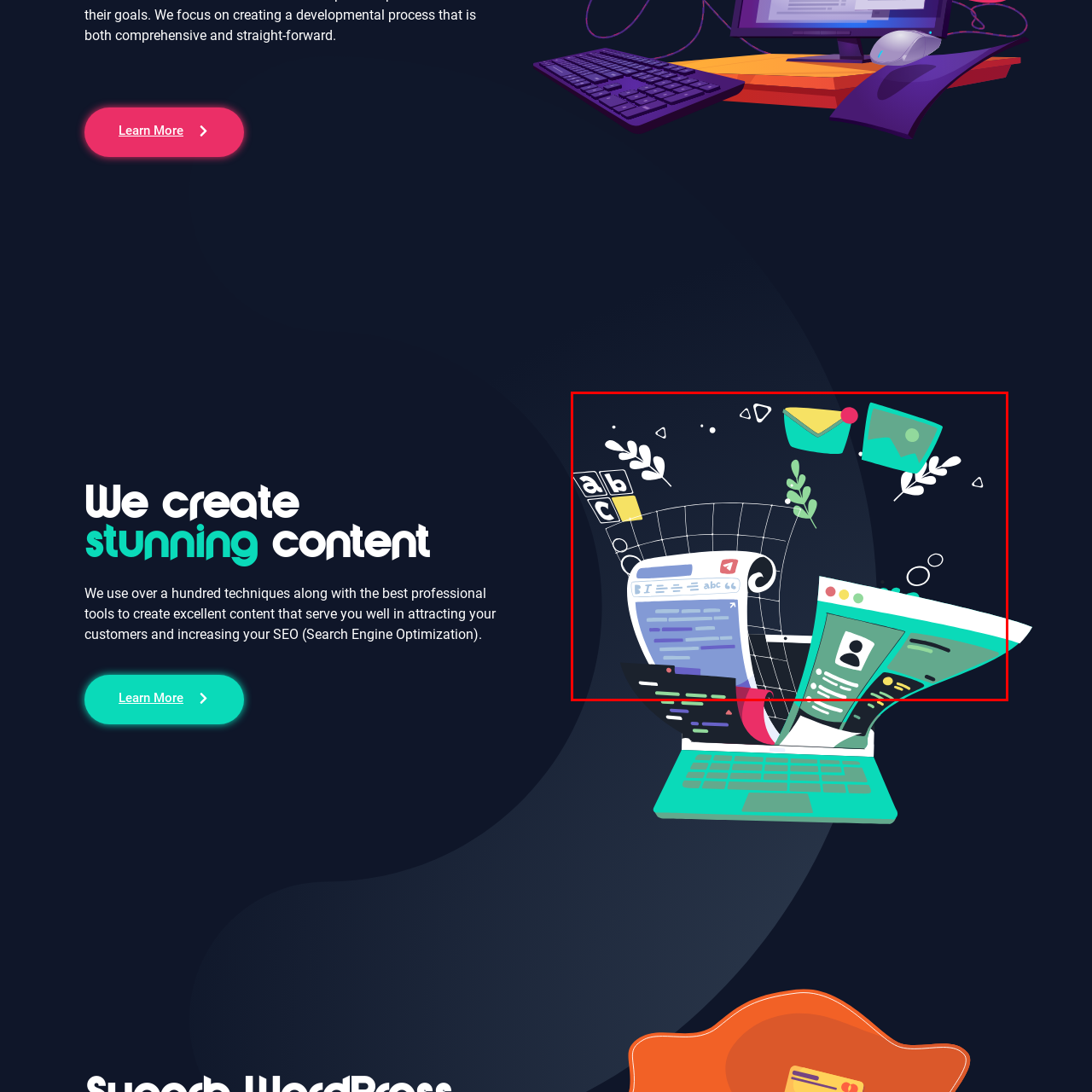What do the abstract representations of leaves suggest?
Focus on the content inside the red bounding box and offer a detailed explanation.

The abstract representations of leaves surrounding the central element of the composition suggest themes of creativity and growth in content strategies. This implies that the illustration is promoting innovative and dynamic approaches to content creation and digital communication.